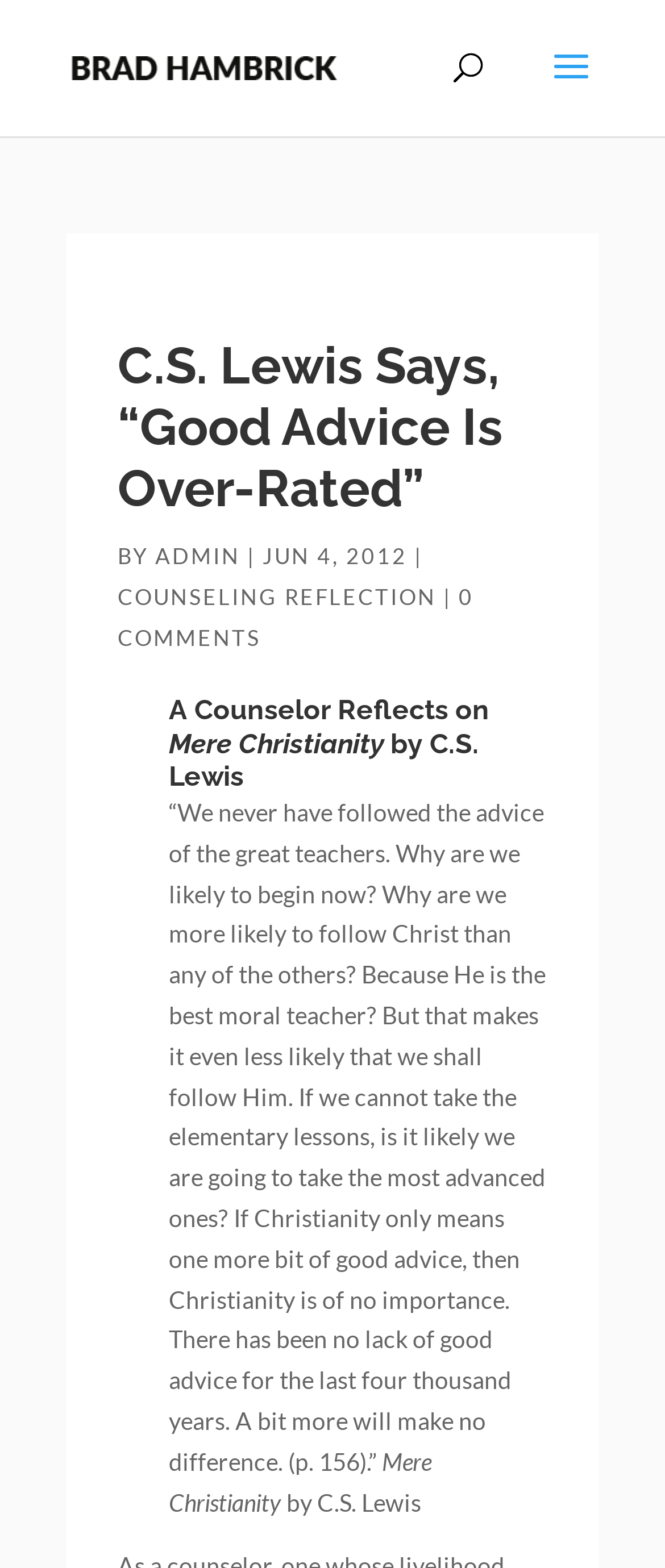Please provide the bounding box coordinates in the format (top-left x, top-left y, bottom-right x, bottom-right y). Remember, all values are floating point numbers between 0 and 1. What is the bounding box coordinate of the region described as: admin

[0.233, 0.346, 0.362, 0.363]